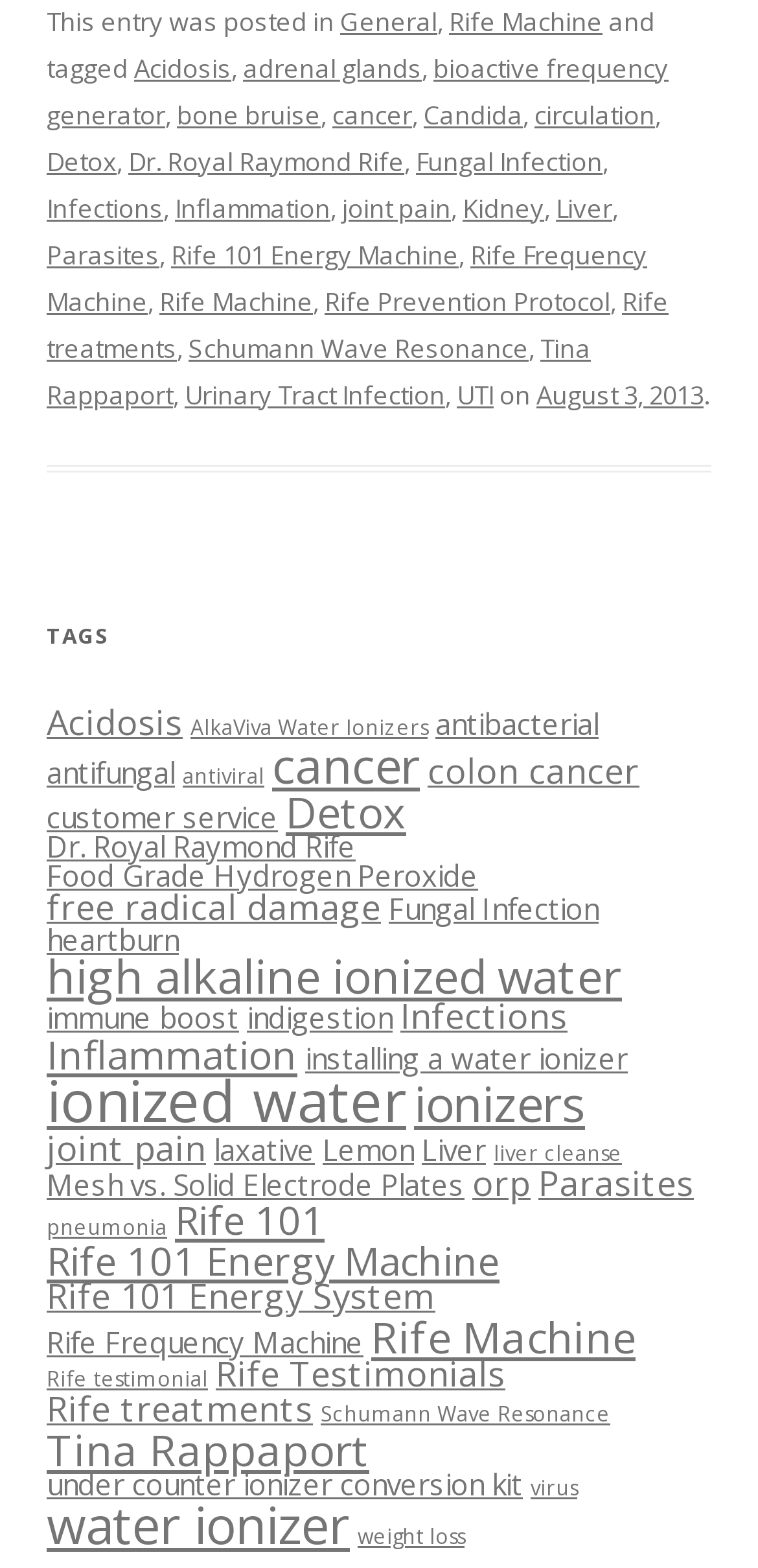Can you find the bounding box coordinates for the element that needs to be clicked to execute this instruction: "View the 'Rife Machine' tag"? The coordinates should be given as four float numbers between 0 and 1, i.e., [left, top, right, bottom].

[0.592, 0.002, 0.795, 0.024]